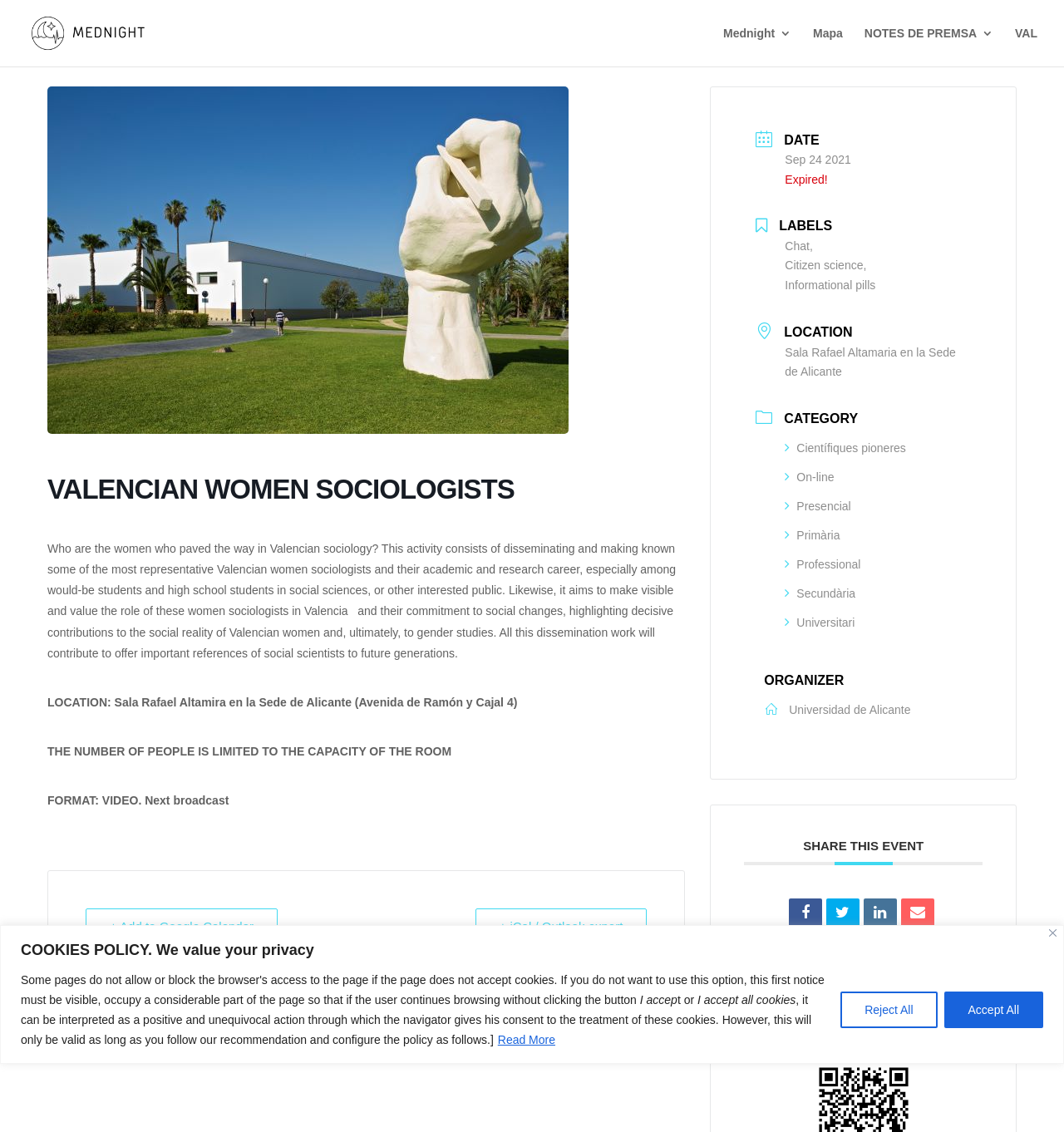Locate the bounding box coordinates of the clickable element to fulfill the following instruction: "Share this event on Twitter". Provide the coordinates as four float numbers between 0 and 1 in the format [left, top, right, bottom].

[0.811, 0.794, 0.843, 0.823]